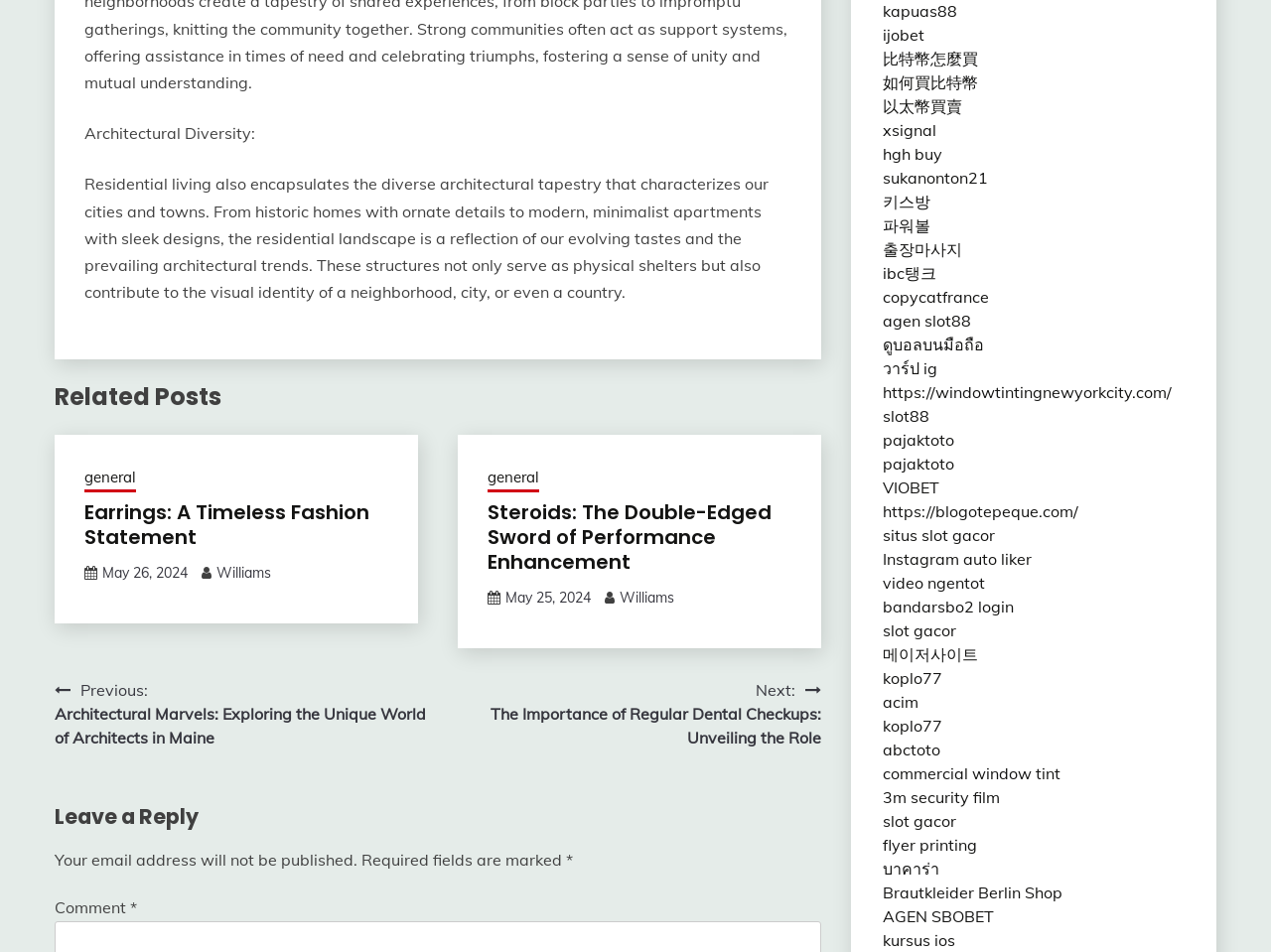What is the category of the related post 'Earrings: A Timeless Fashion Statement'?
Based on the visual content, answer with a single word or a brief phrase.

general